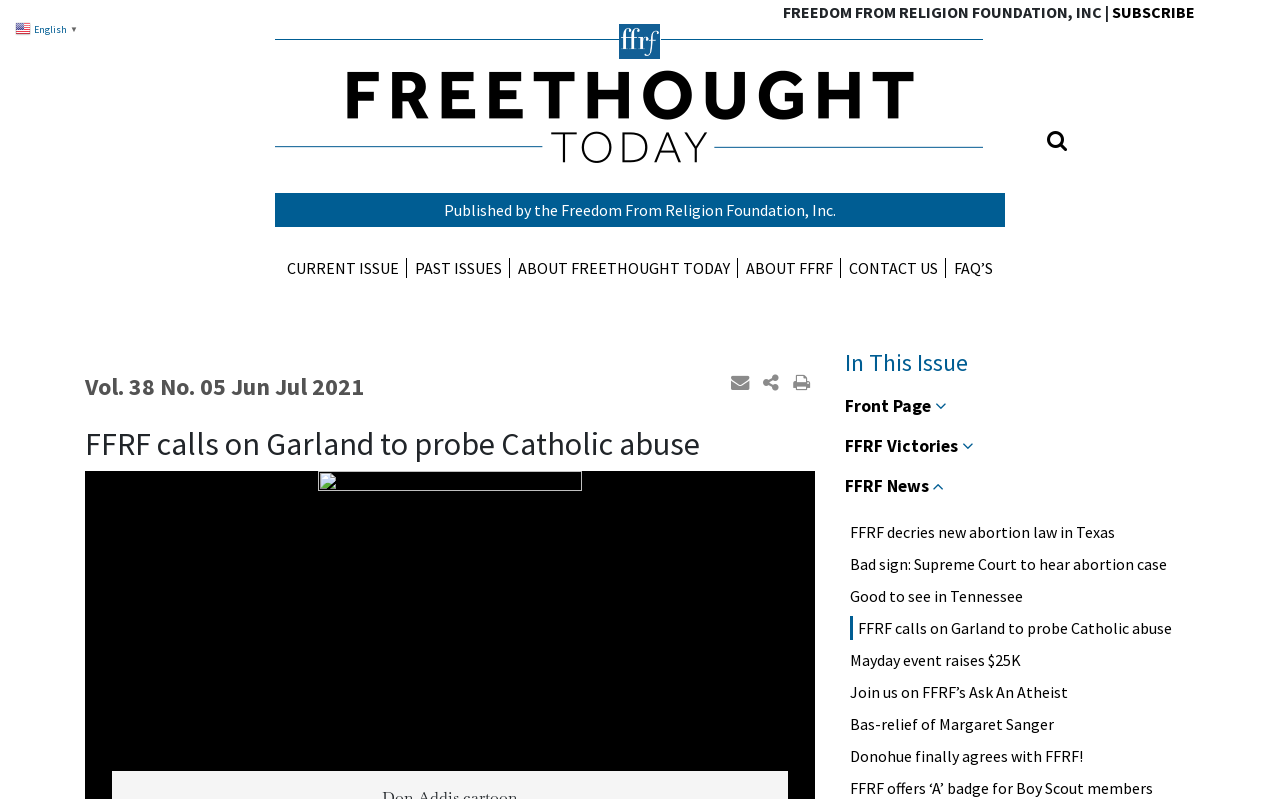Locate the bounding box coordinates of the element that should be clicked to execute the following instruction: "Read the current issue".

[0.218, 0.313, 0.318, 0.358]